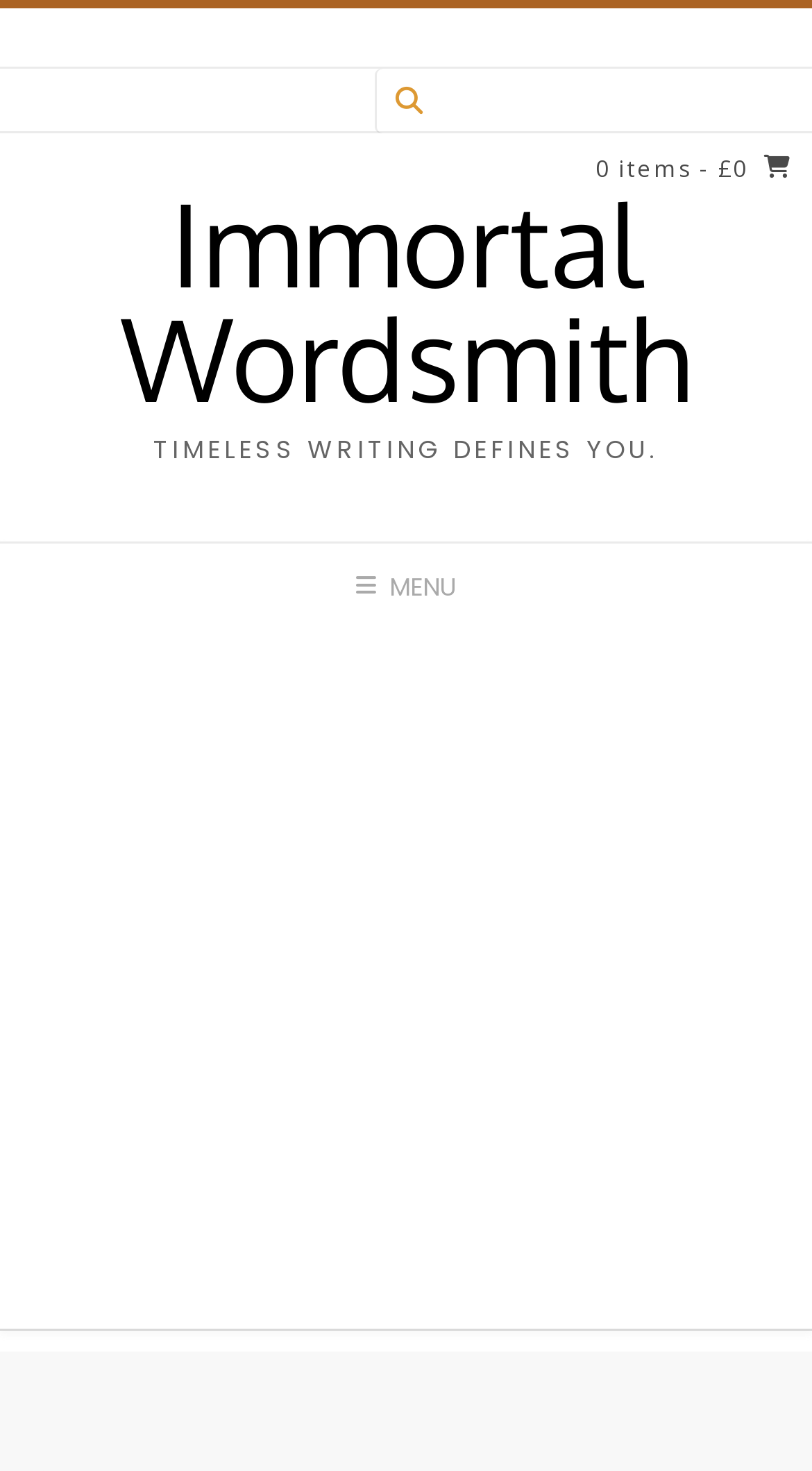What is the tagline of the blog? From the image, respond with a single word or brief phrase.

TIMELESS WRITING DEFINES YOU.